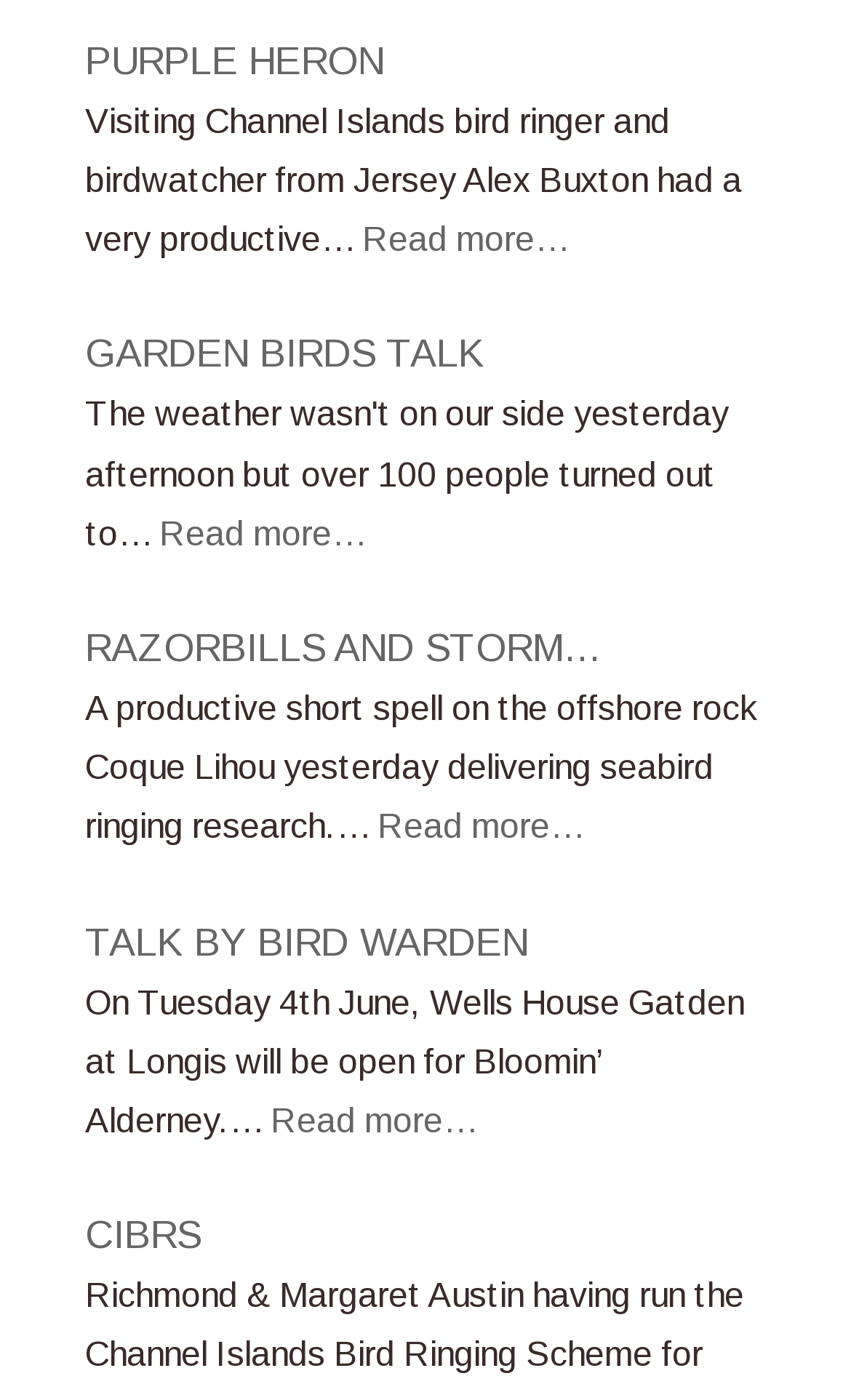Please identify the bounding box coordinates of the clickable element to fulfill the following instruction: "Click on the 'PURPLE HERON' link". The coordinates should be four float numbers between 0 and 1, i.e., [left, top, right, bottom].

[0.1, 0.028, 0.451, 0.059]